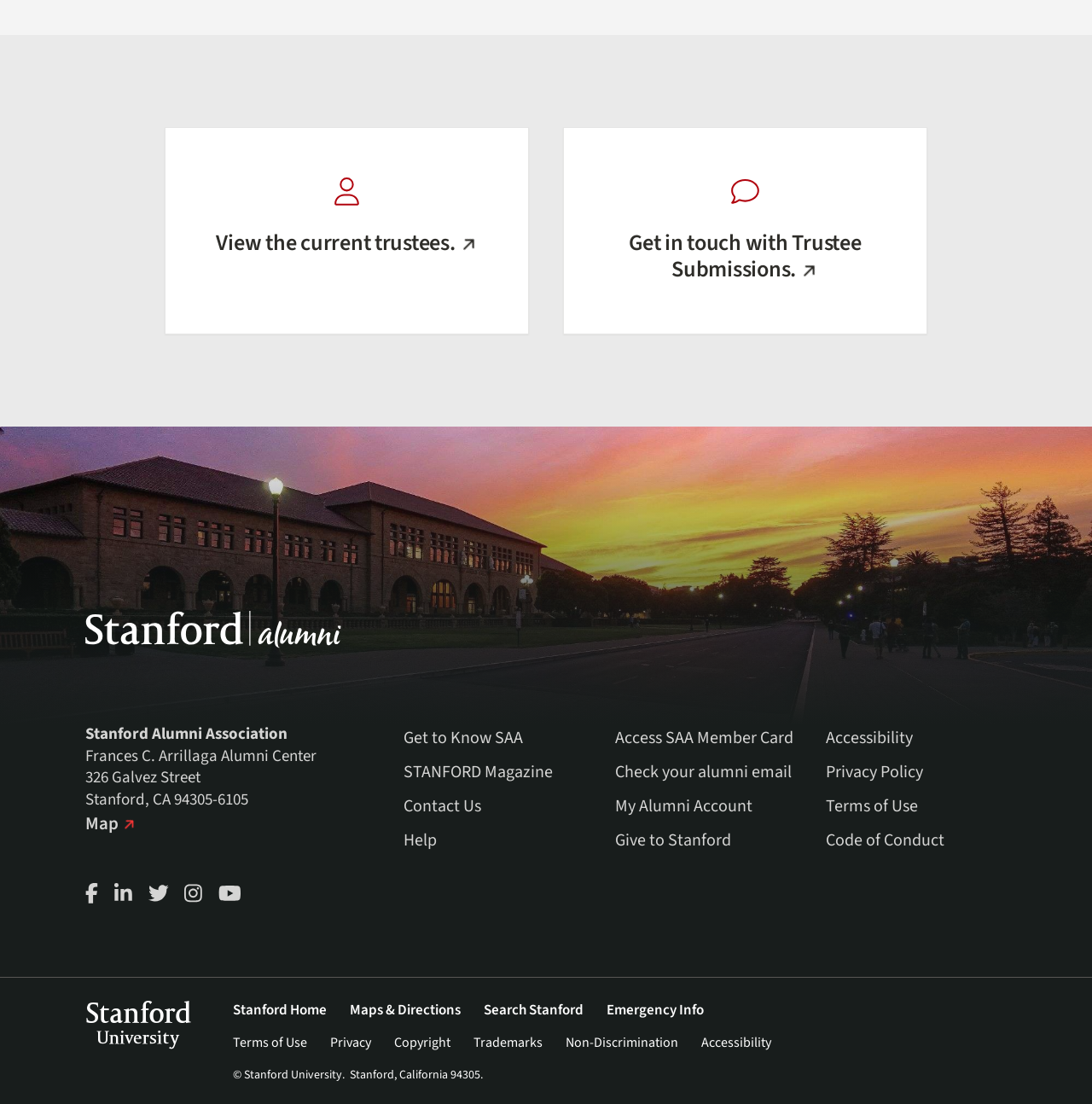Please determine the bounding box coordinates of the element's region to click in order to carry out the following instruction: "Click on 'FRE 801(d)(2)(B)'". The coordinates should be four float numbers between 0 and 1, i.e., [left, top, right, bottom].

None